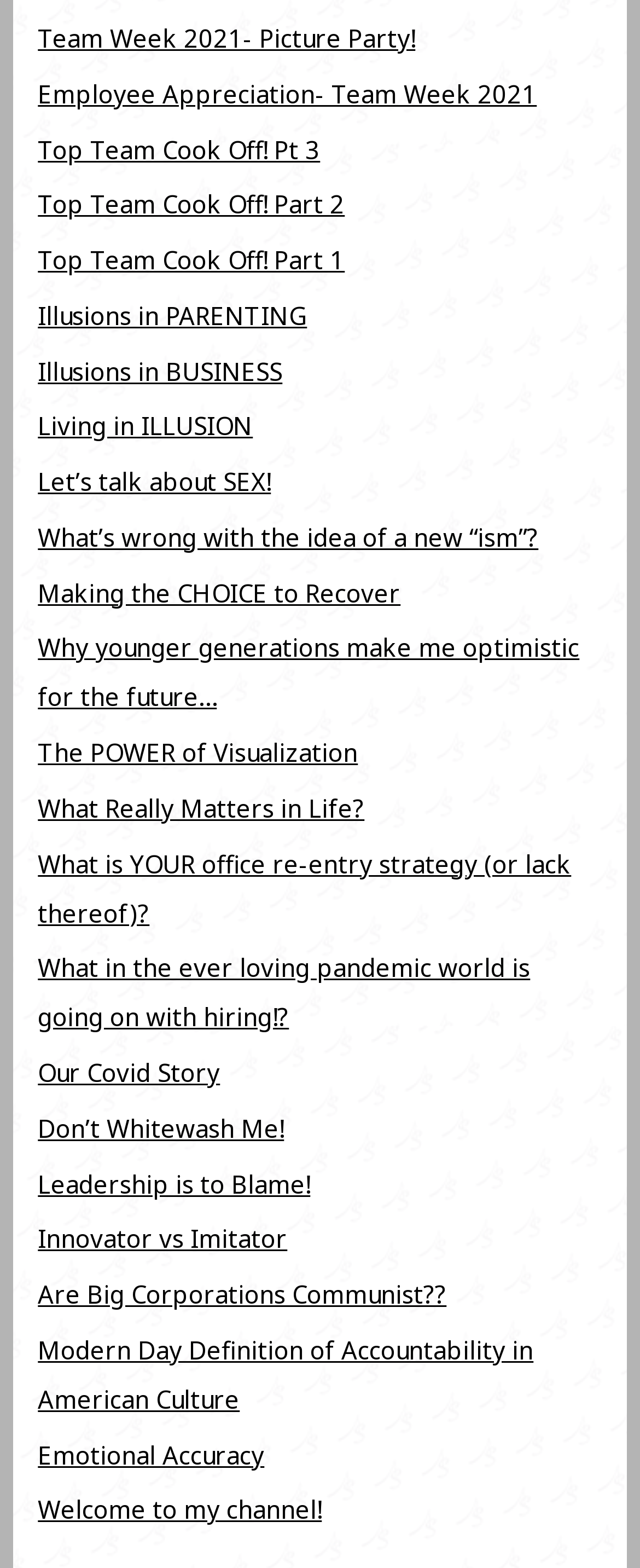Using a single word or phrase, answer the following question: 
Is there a link about COVID-19?

Yes